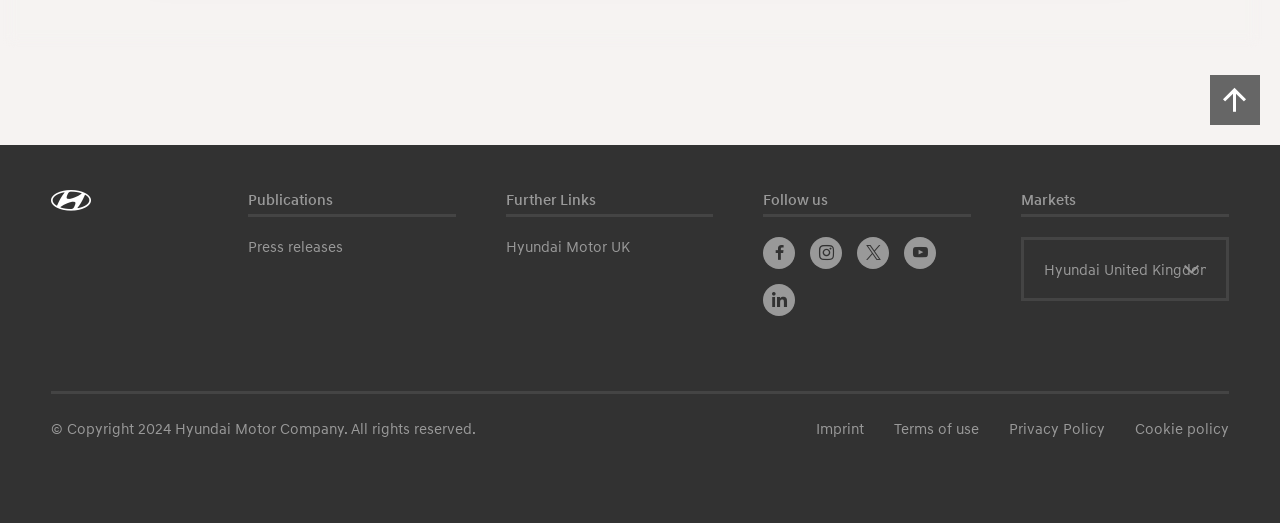Can you provide the bounding box coordinates for the element that should be clicked to implement the instruction: "Select a market from the dropdown"?

[0.798, 0.454, 0.96, 0.576]